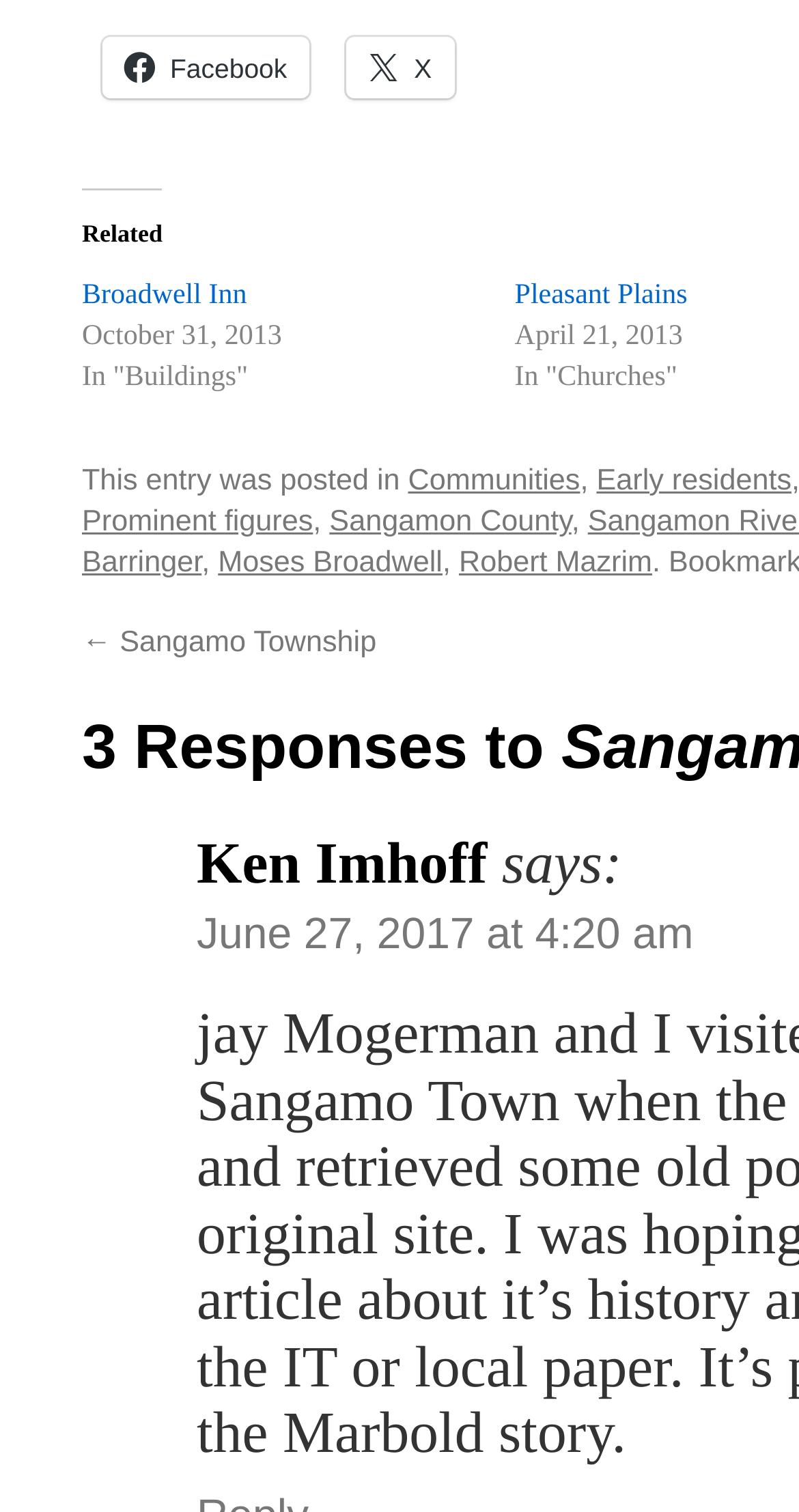What is the name of the inn mentioned? Refer to the image and provide a one-word or short phrase answer.

Broadwell Inn